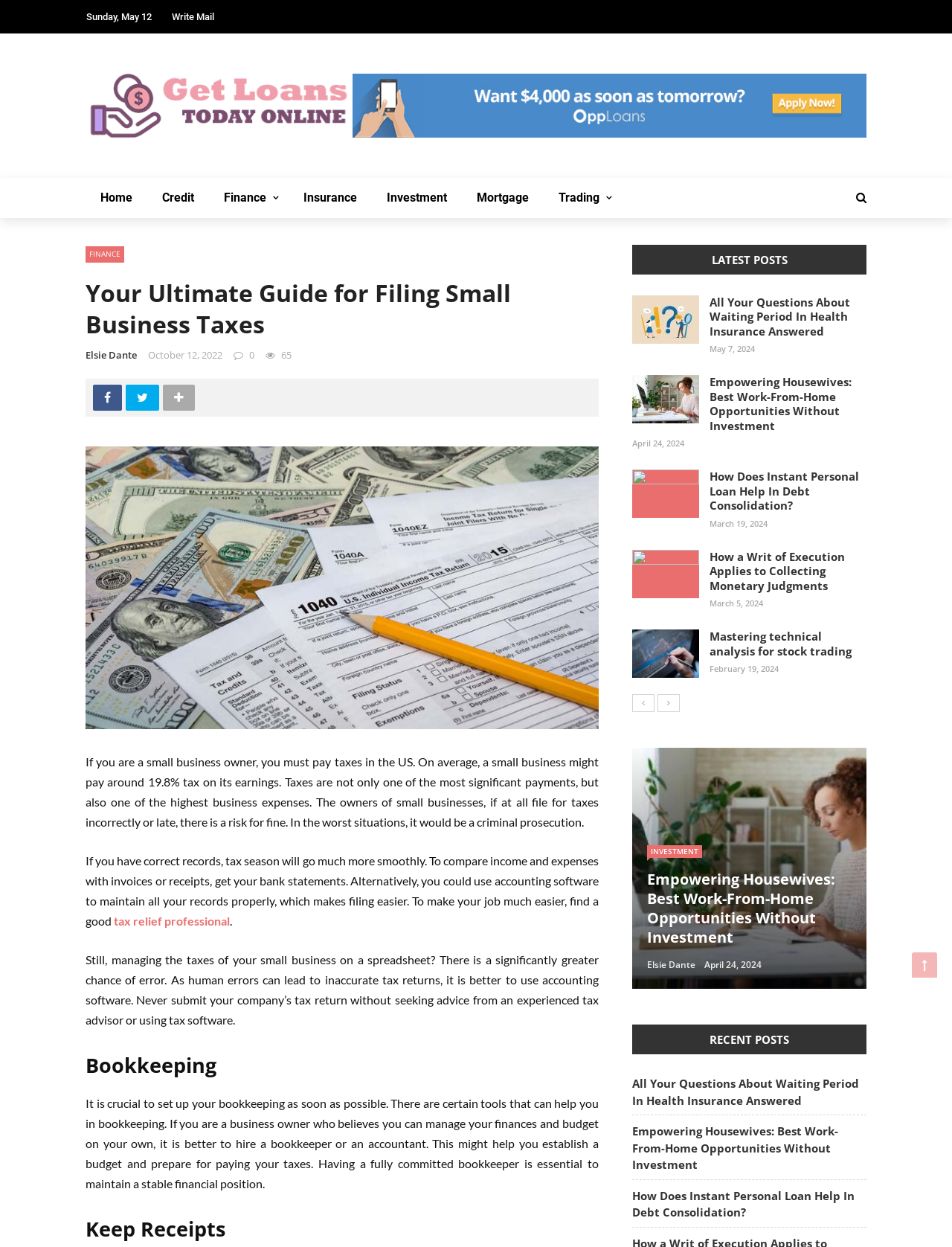How many latest posts are listed on the webpage?
Please ensure your answer is as detailed and informative as possible.

I found five latest posts listed on the webpage, each with a heading element and a link element, starting from 'All Your Questions About Waiting Period In Health Insurance Answered' to 'Mastering technical analysis for stock trading'.